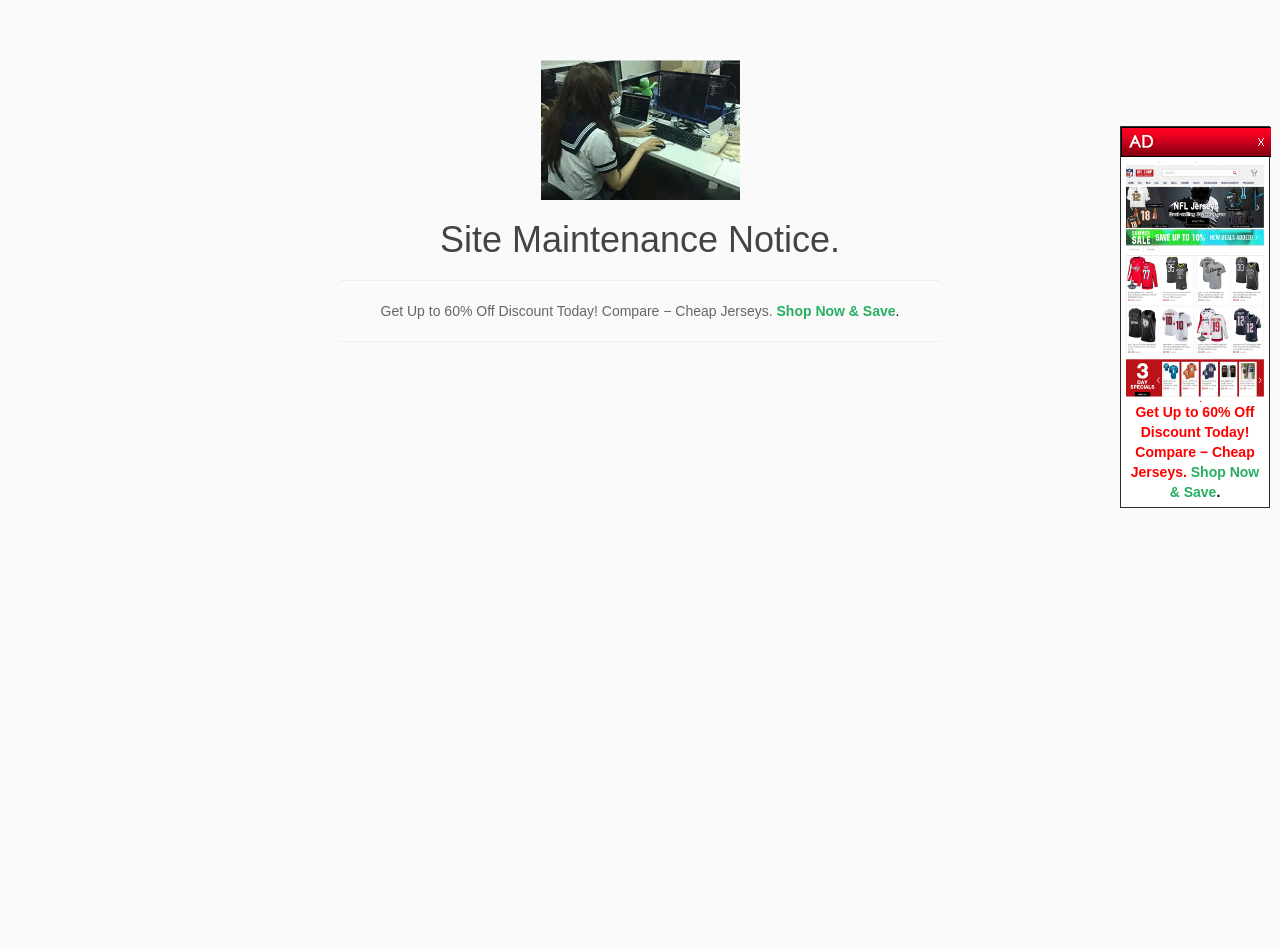Refer to the image and offer a detailed explanation in response to the question: What is the purpose of the 'Close' button?

The 'Close' button is located near the top-right corner of the webpage, and it is likely associated with the 'Site Maintenance Notice.' heading, suggesting that it is used to close a notification or alert related to site maintenance.